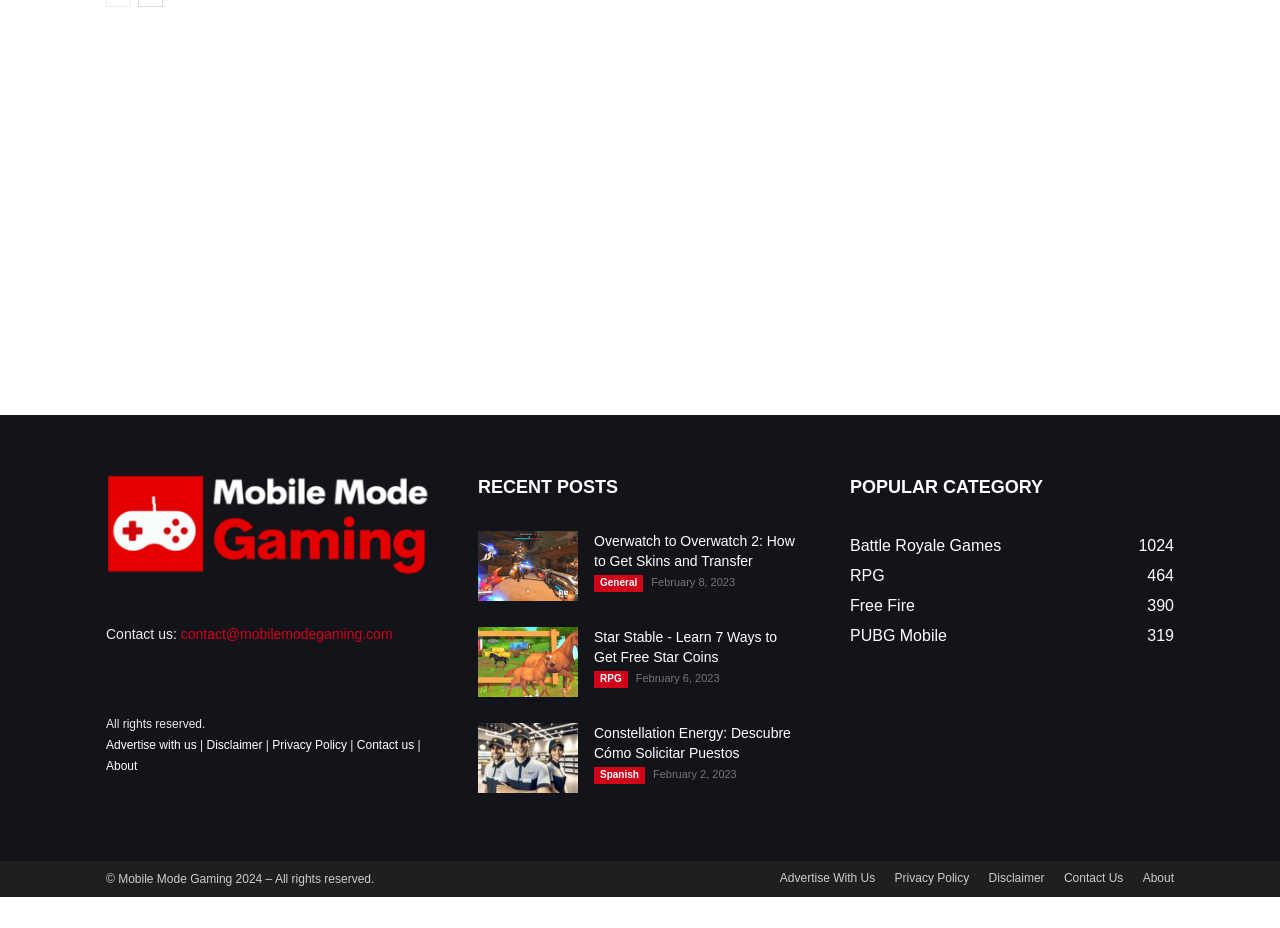Please examine the image and answer the question with a detailed explanation:
What is the name of the website?

The name of the website can be found at the bottom of the webpage, in the copyright section. The copyright notice states '© Mobile Mode Gaming 2024 – All rights reserved', indicating that the name of the website is 'Mobile Mode Gaming'.